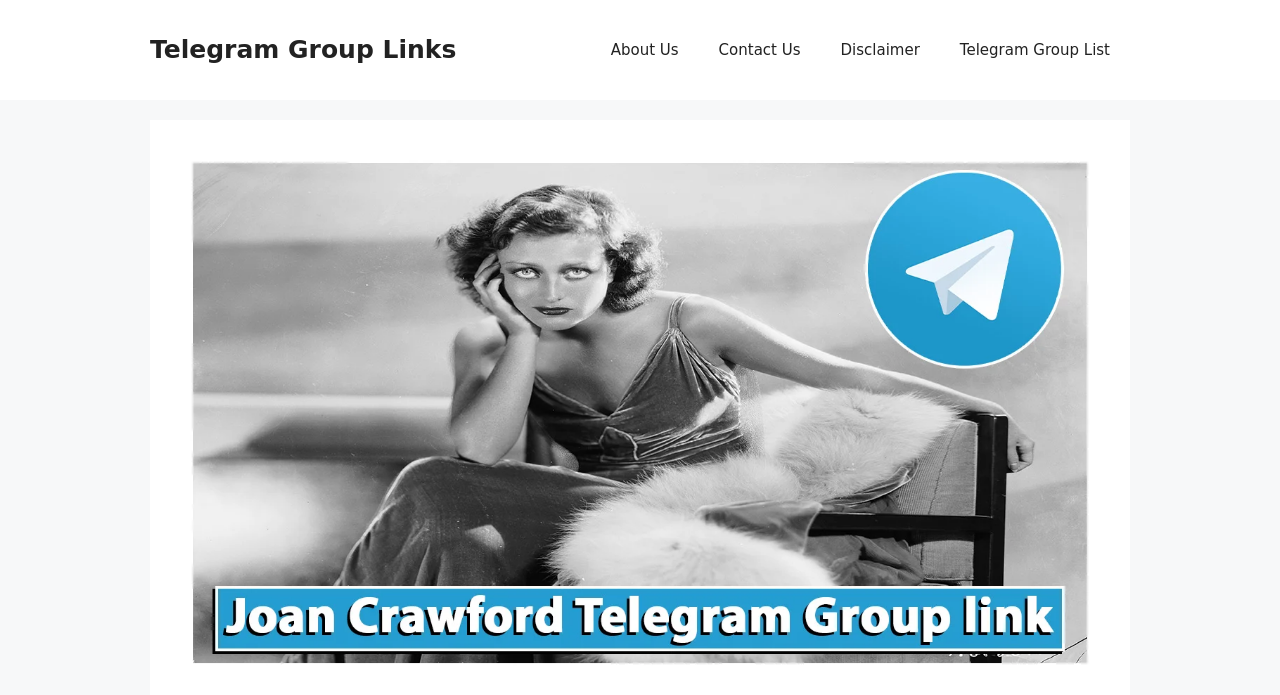Identify the bounding box for the element characterized by the following description: "Telegram Group List".

[0.734, 0.029, 0.883, 0.115]